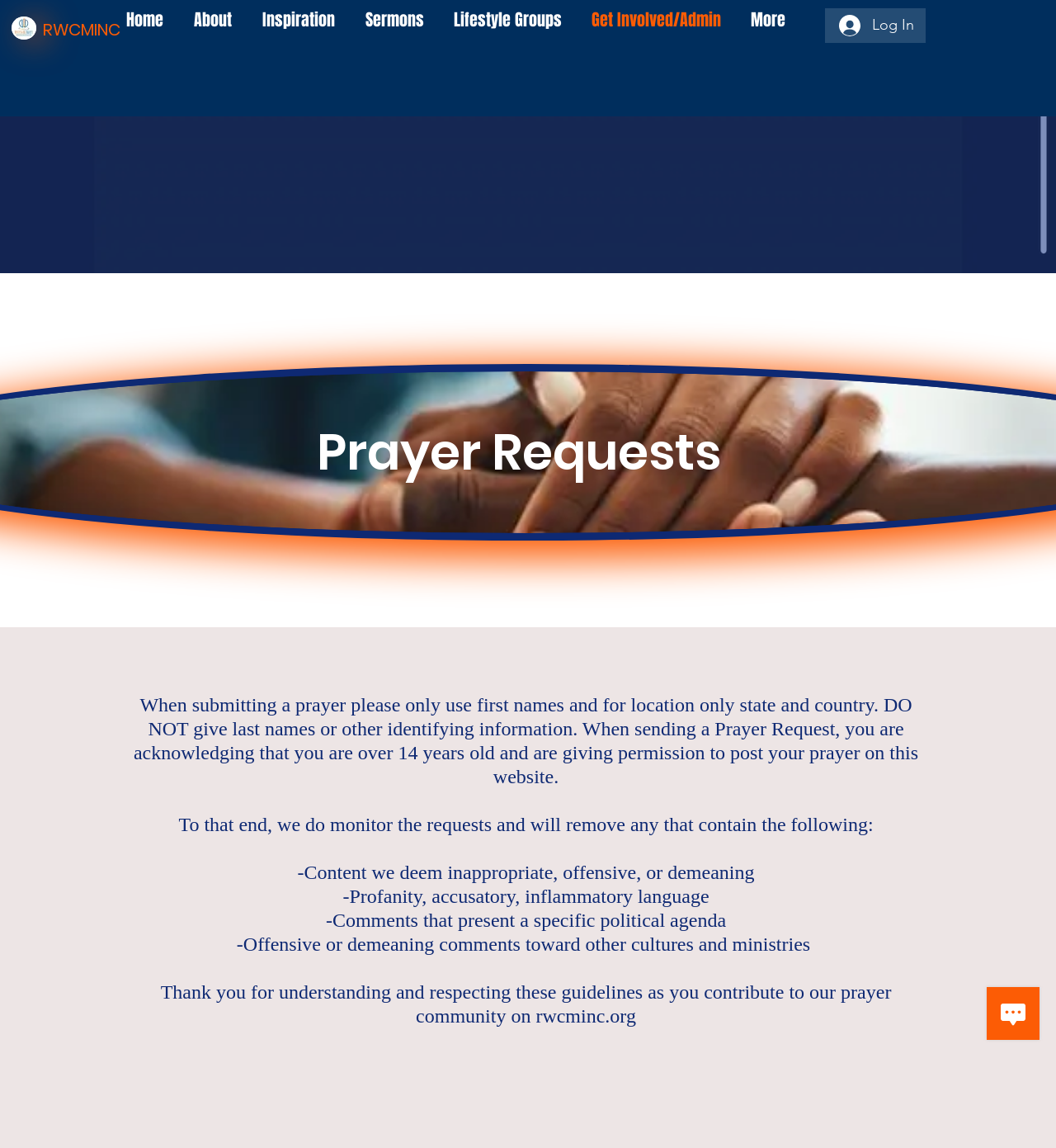Predict the bounding box of the UI element that fits this description: "Log In".

[0.784, 0.009, 0.877, 0.036]